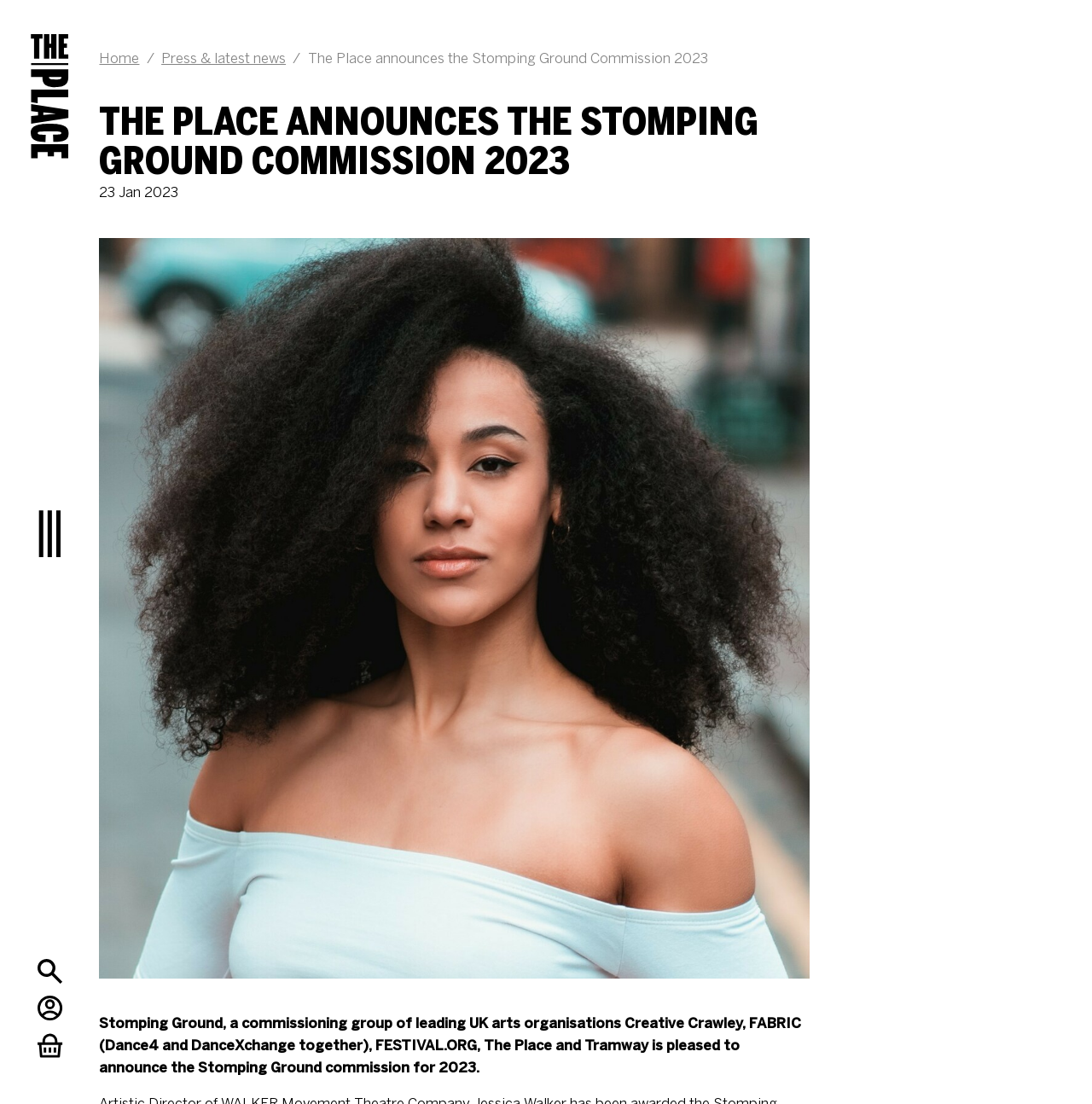Given the element description "Press & latest news", identify the bounding box of the corresponding UI element.

[0.148, 0.045, 0.262, 0.06]